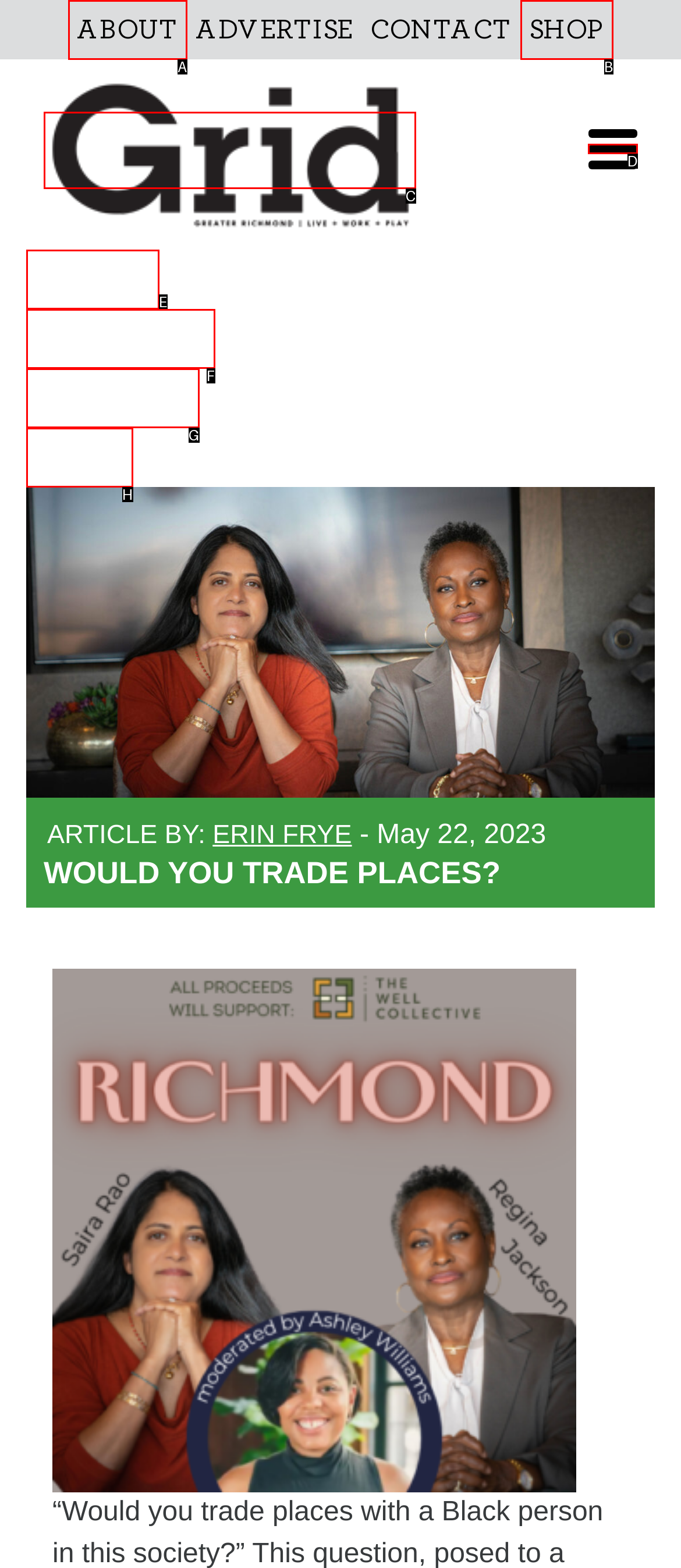Specify which element within the red bounding boxes should be clicked for this task: expand primary-menu Respond with the letter of the correct option.

D